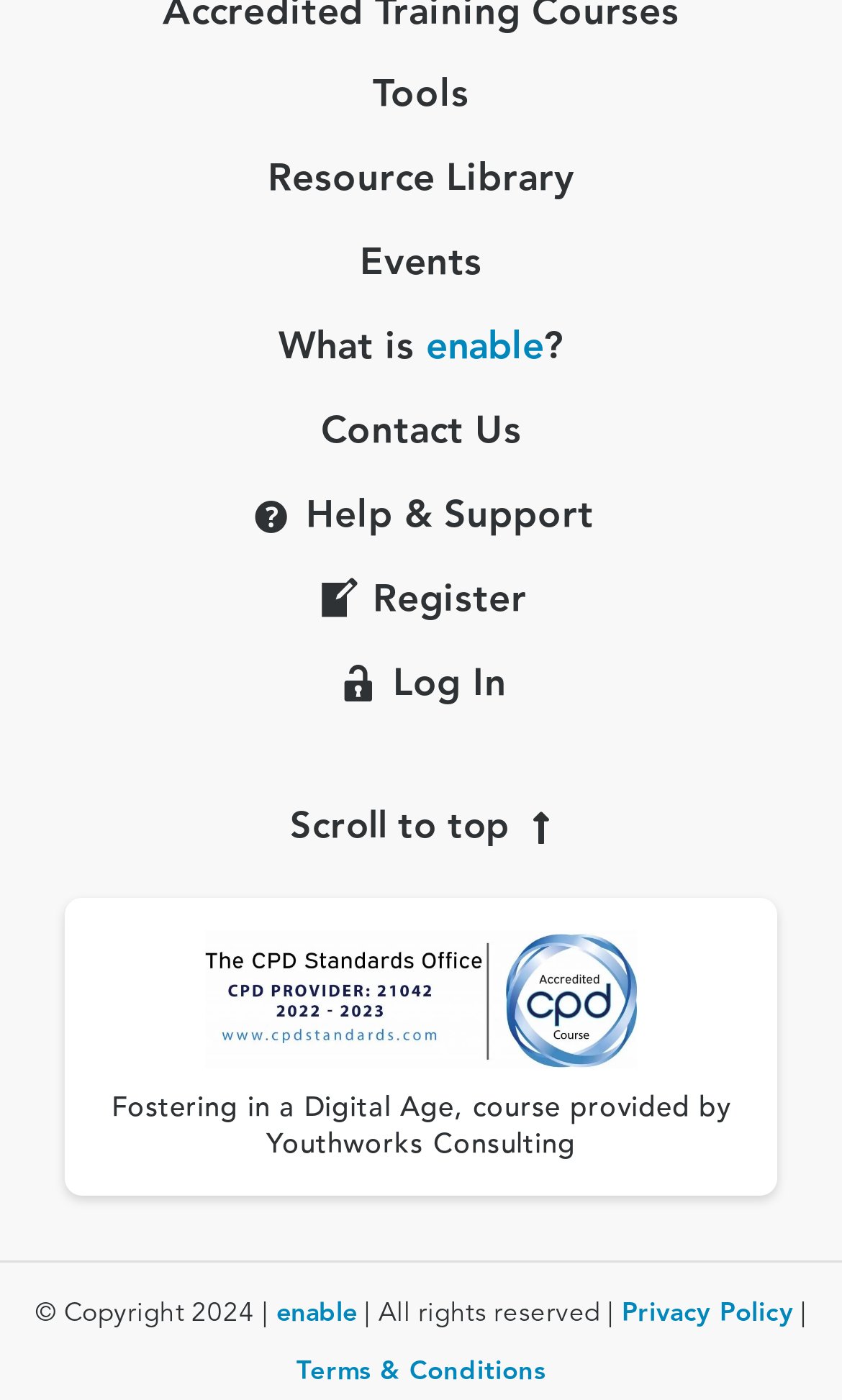Pinpoint the bounding box coordinates of the area that should be clicked to complete the following instruction: "Read the Privacy Policy". The coordinates must be given as four float numbers between 0 and 1, i.e., [left, top, right, bottom].

[0.739, 0.923, 0.942, 0.952]